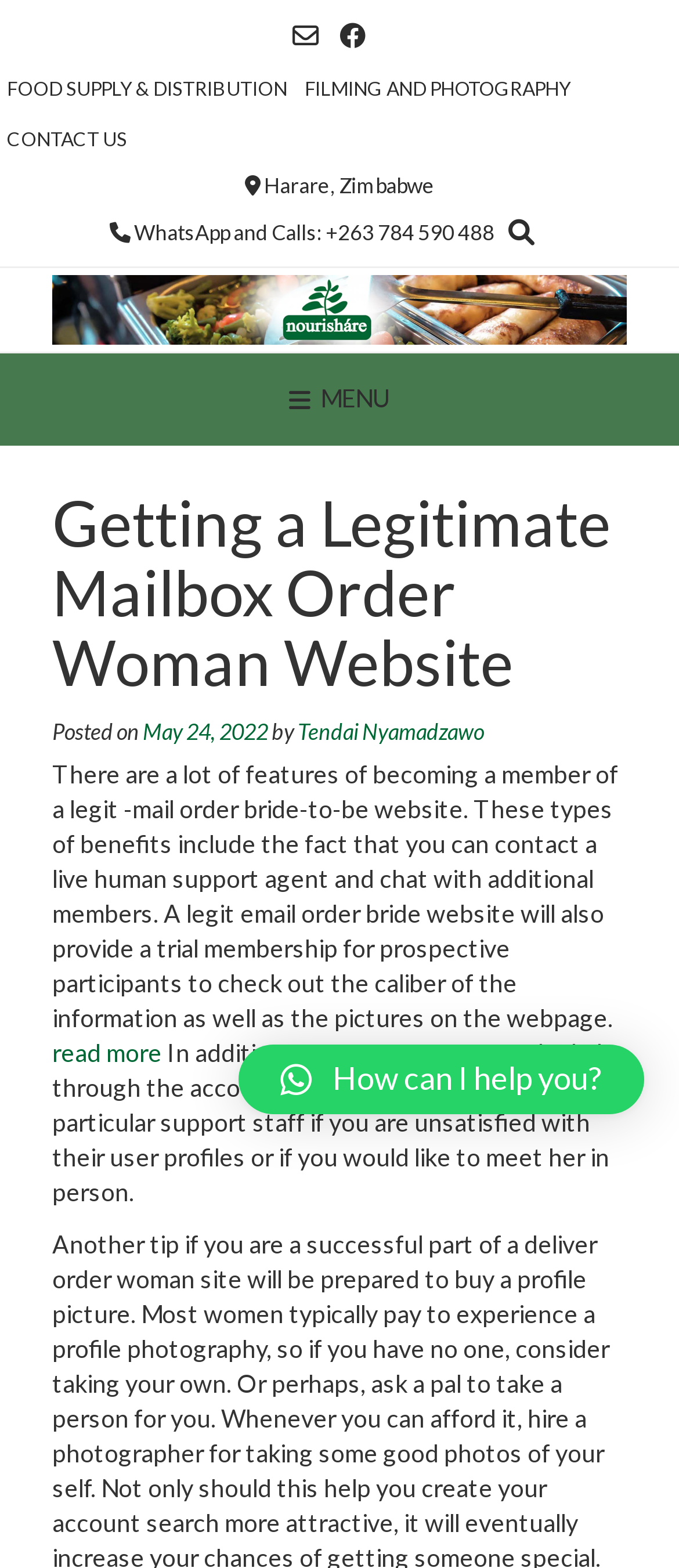Respond to the following question with a brief word or phrase:
What is the location of Nourishare?

Harare, Zimbabwe